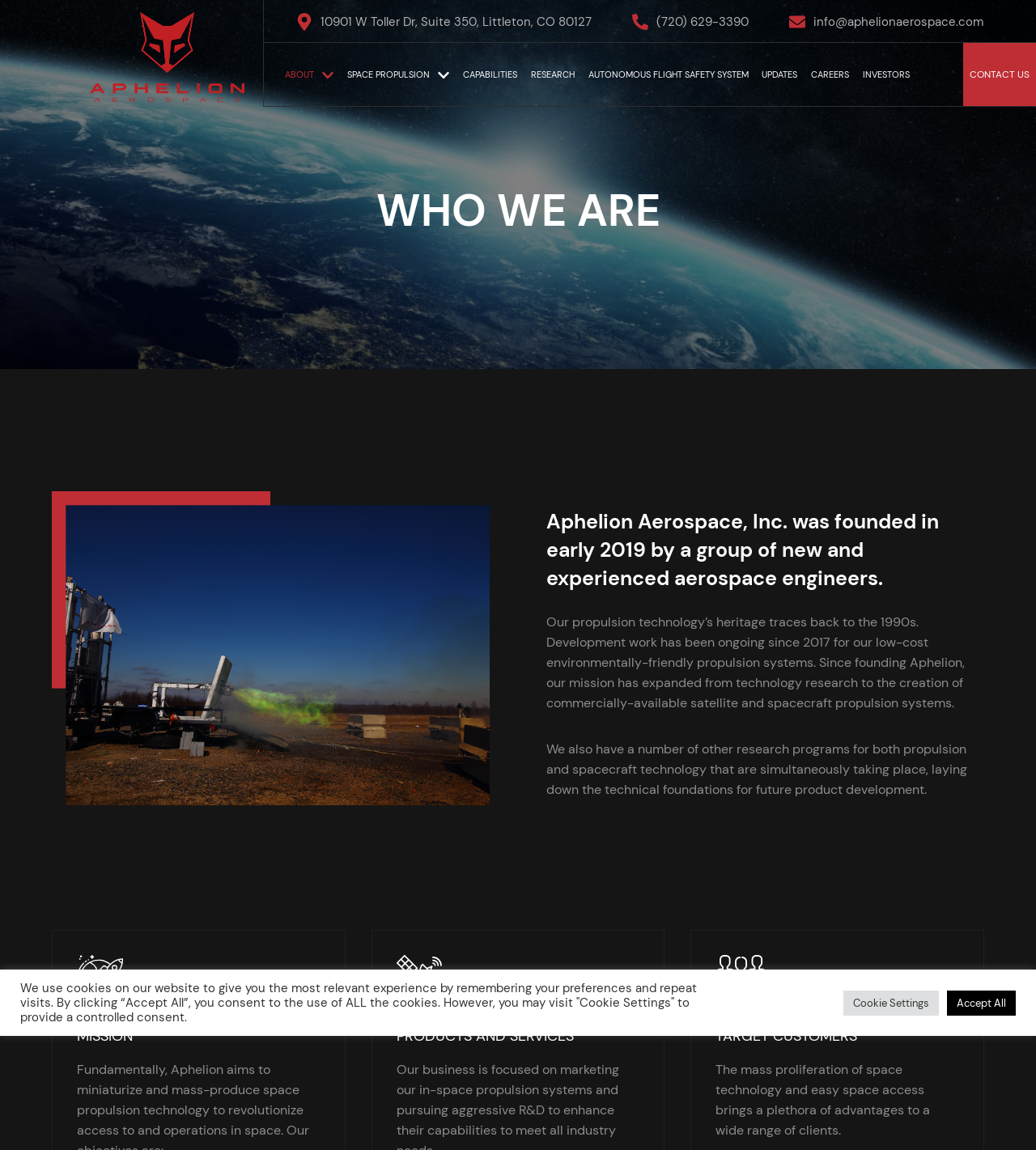What is the mission of the company?
Provide a one-word or short-phrase answer based on the image.

To create commercially-available satellite and spacecraft propulsion systems